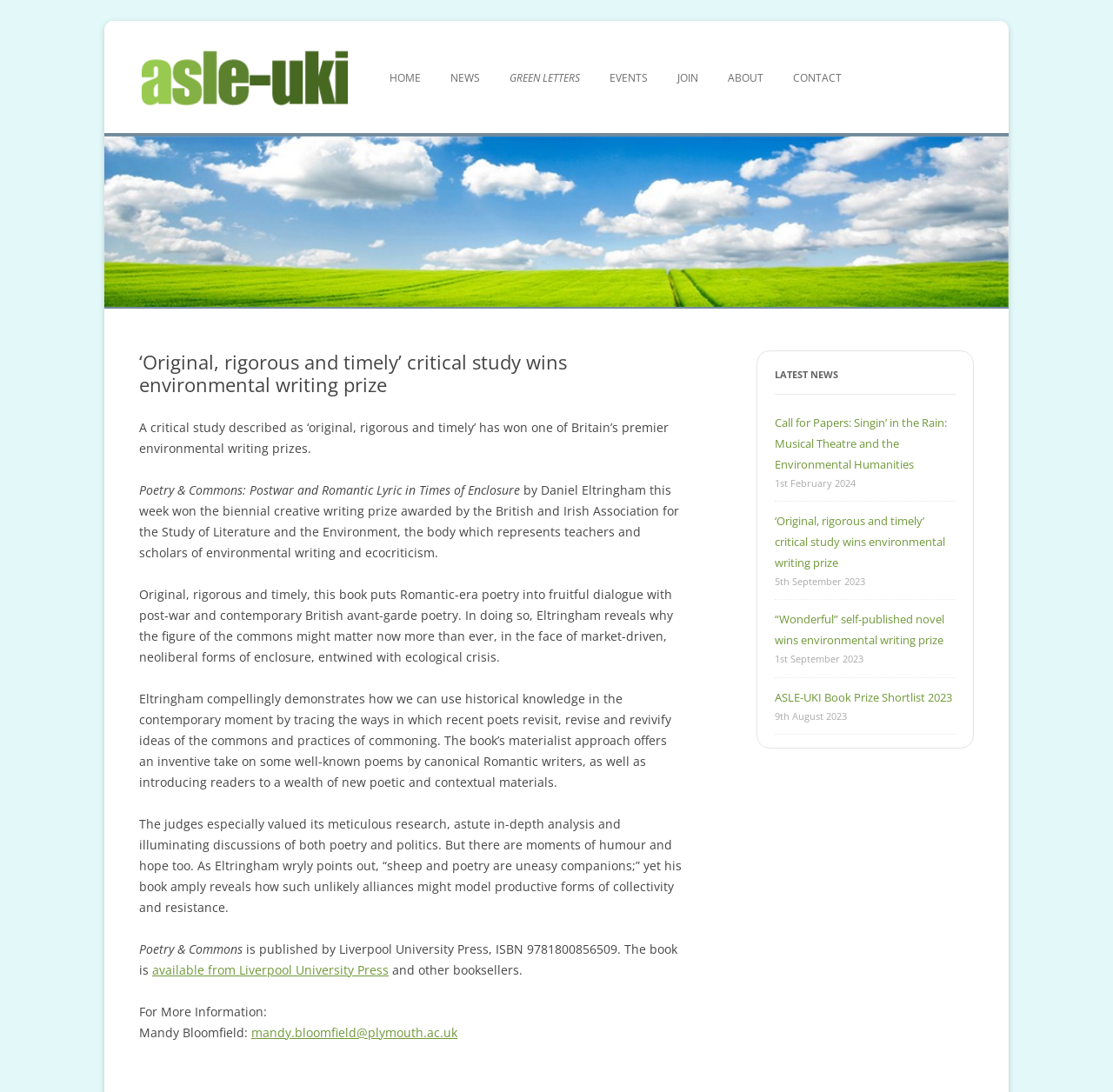Give a short answer using one word or phrase for the question:
What is the name of the university press that published the book 'Poetry & Commons'?

Liverpool University Press